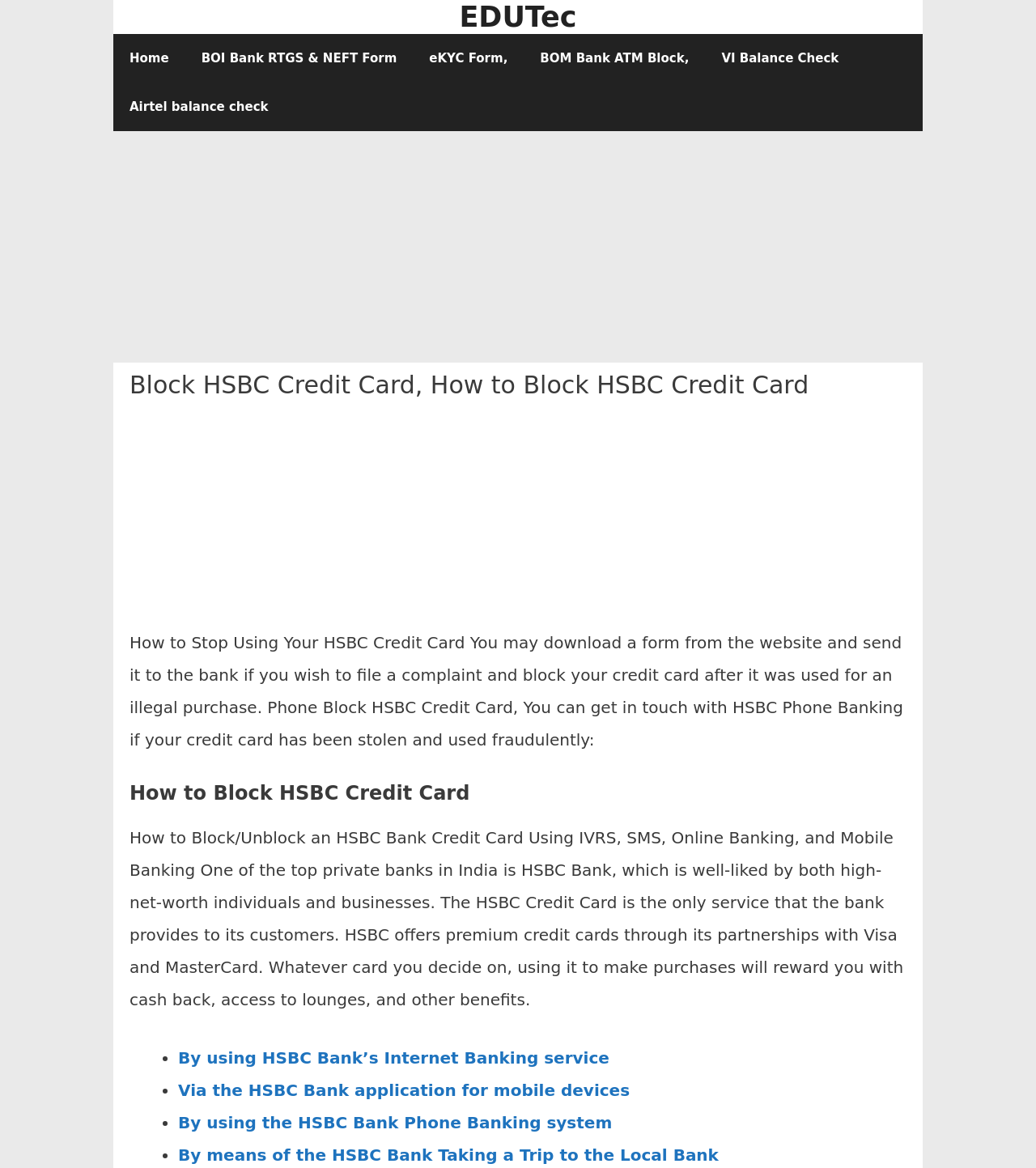Find the bounding box coordinates of the clickable area required to complete the following action: "Click the HOME button".

None